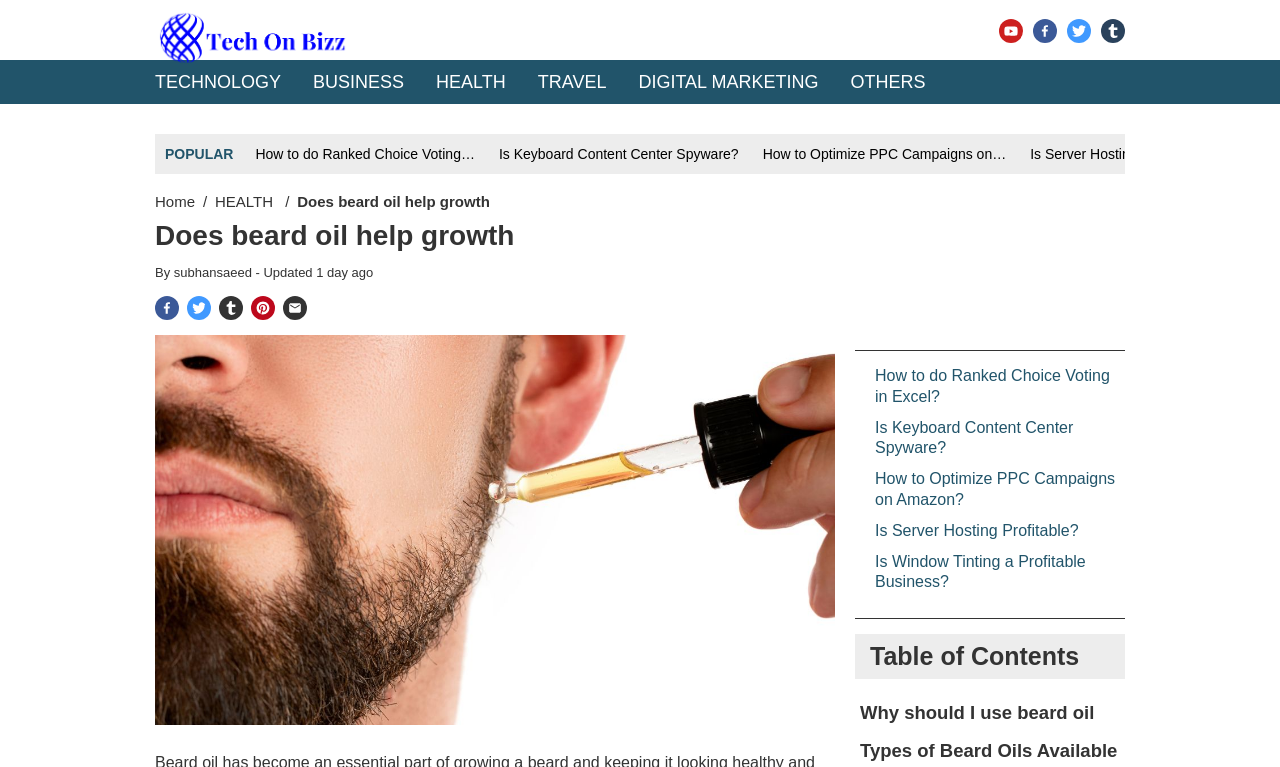Show the bounding box coordinates for the HTML element described as: "Is Keyboard Content Center Spyware?".

[0.684, 0.546, 0.839, 0.595]